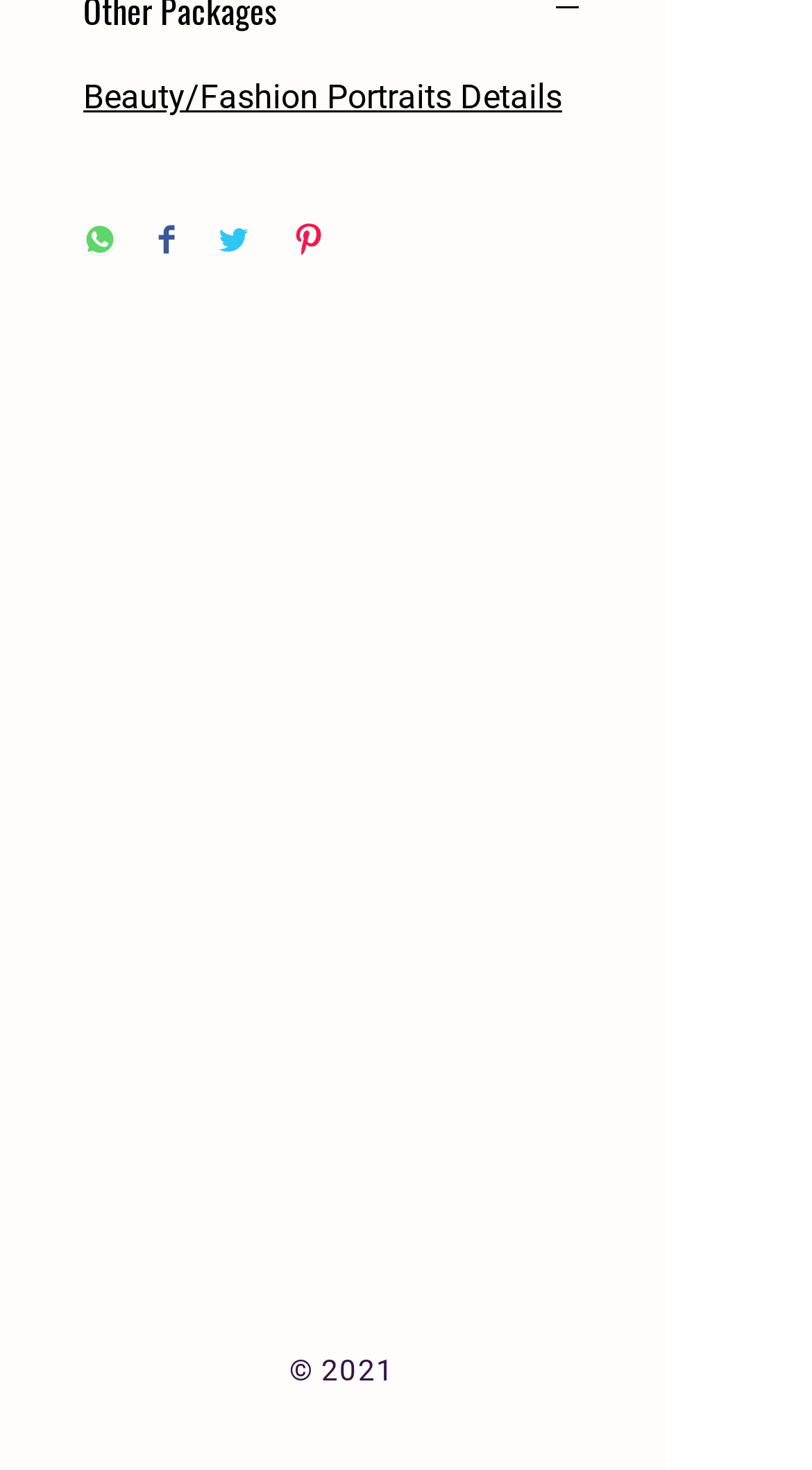Given the element description info@videocreatorslounge.com, identify the bounding box coordinates for the UI element on the webpage screenshot. The format should be (top-left x, top-left y, bottom-right x, bottom-right y), with values between 0 and 1.

[0.187, 0.612, 0.664, 0.631]